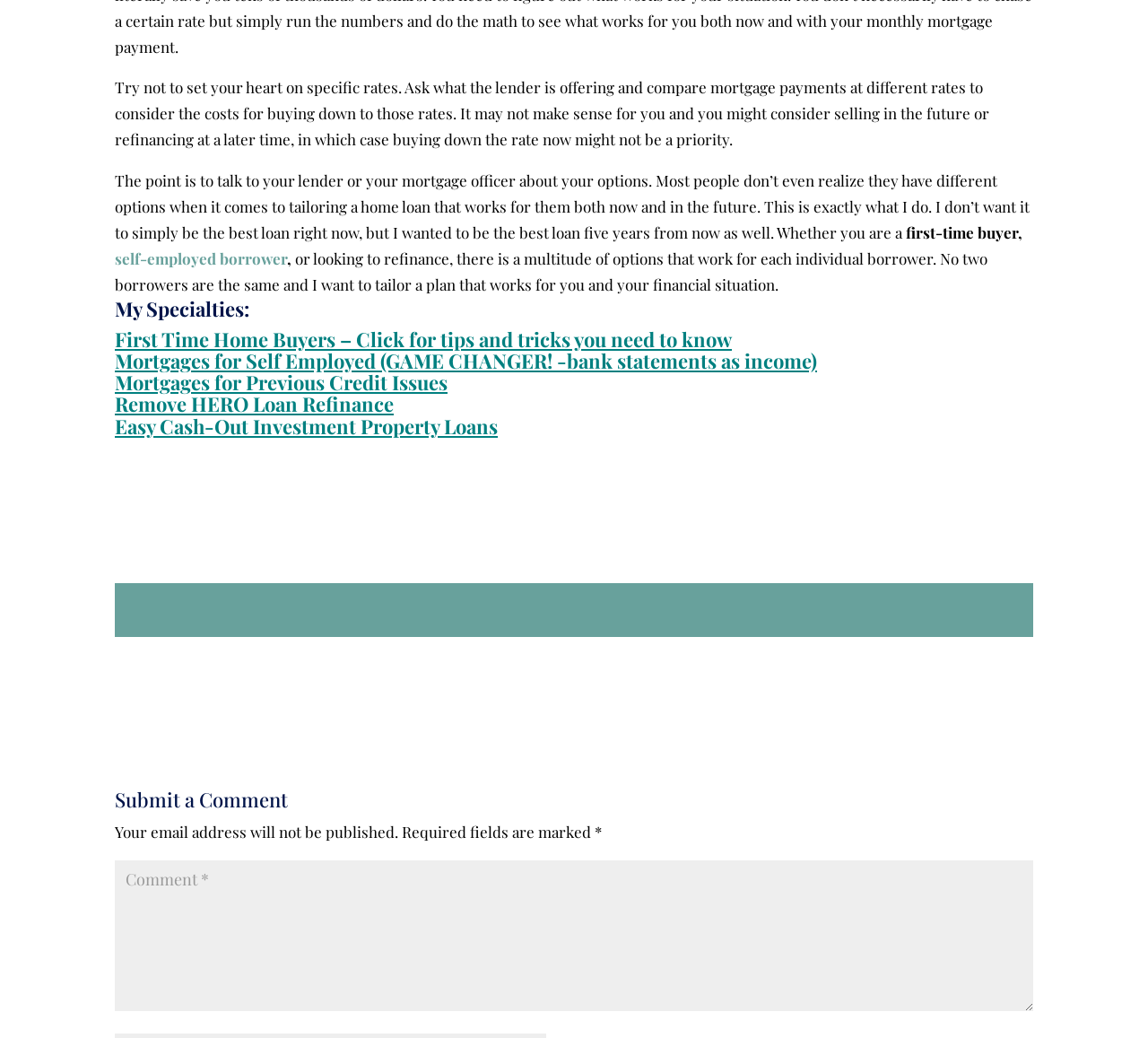Find and indicate the bounding box coordinates of the region you should select to follow the given instruction: "Visit the deals page".

None